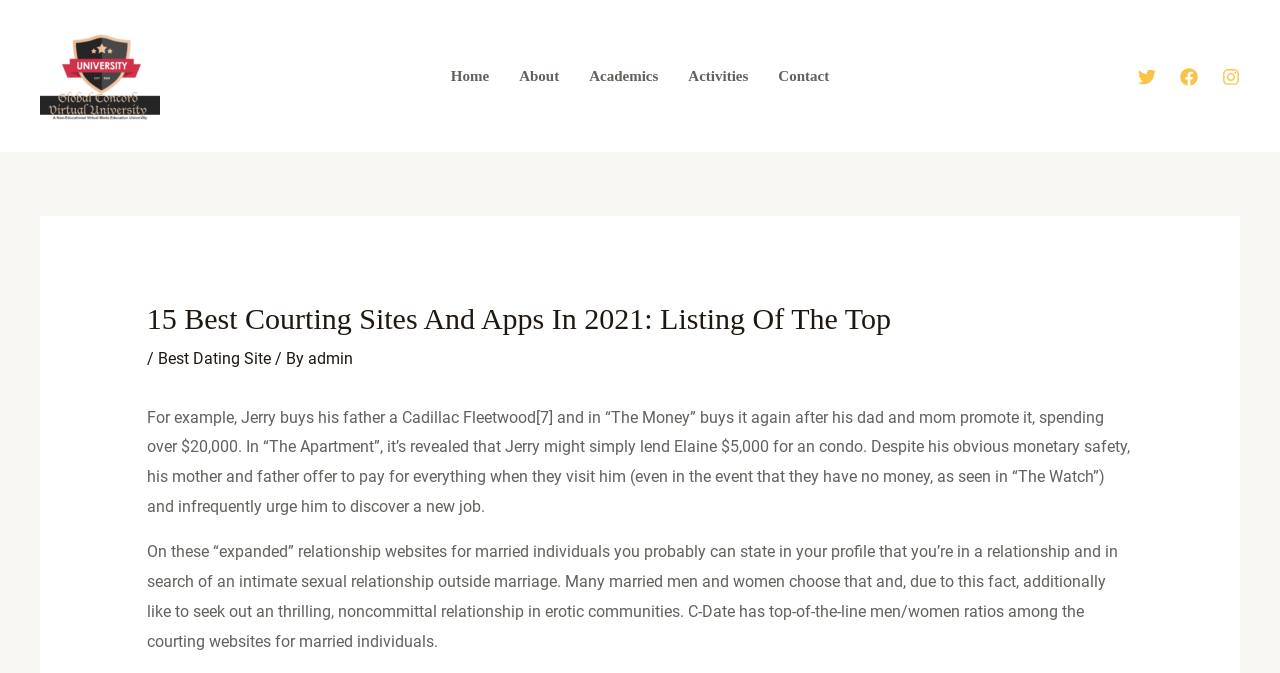Carefully examine the image and provide an in-depth answer to the question: What is the topic of the webpage?

I analyzed the content of the webpage, including the header and the text, and found that the topic of the webpage is related to dating sites and apps.